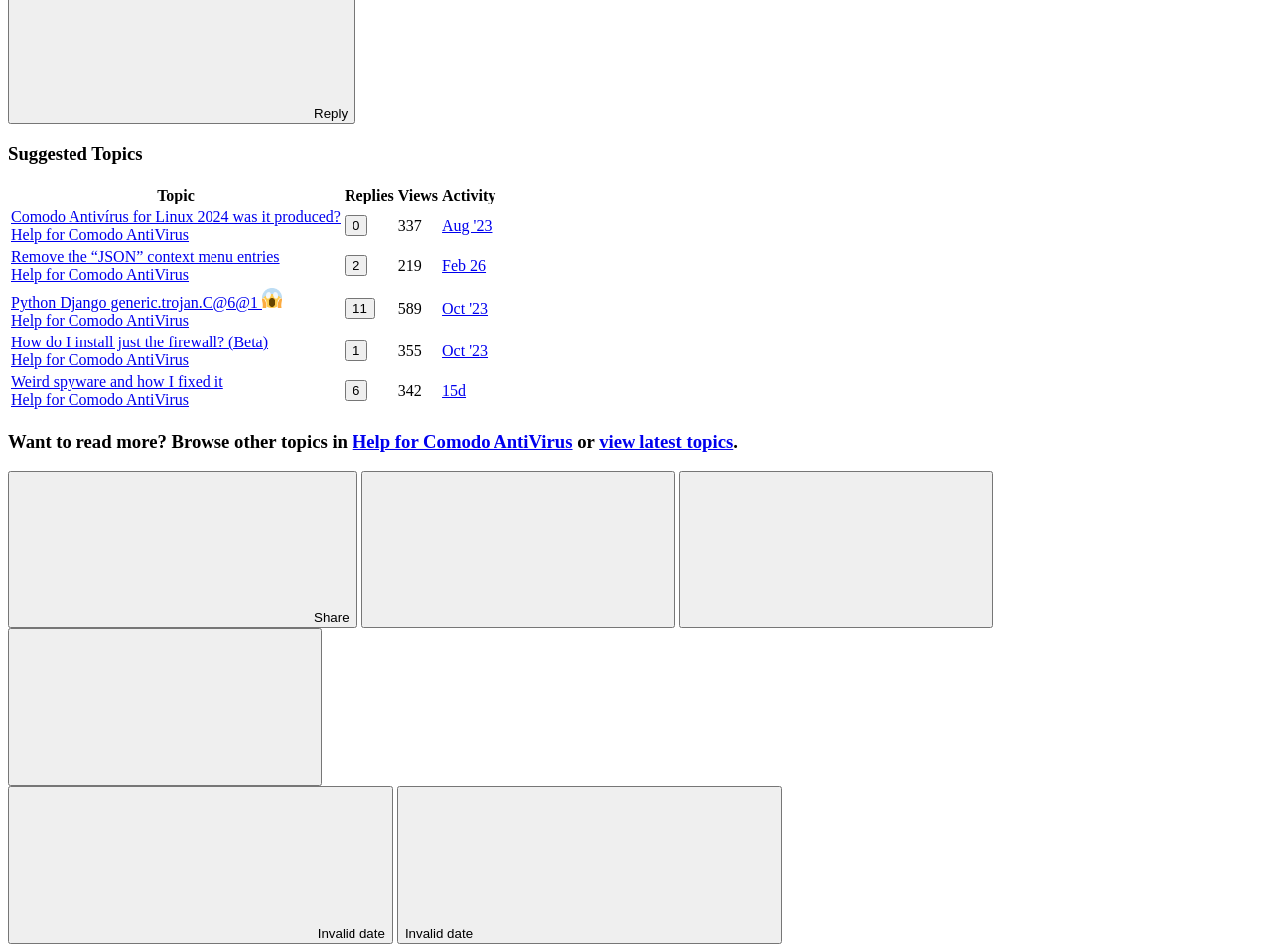Identify the bounding box coordinates for the region of the element that should be clicked to carry out the instruction: "Share". The bounding box coordinates should be four float numbers between 0 and 1, i.e., [left, top, right, bottom].

[0.006, 0.495, 0.281, 0.66]